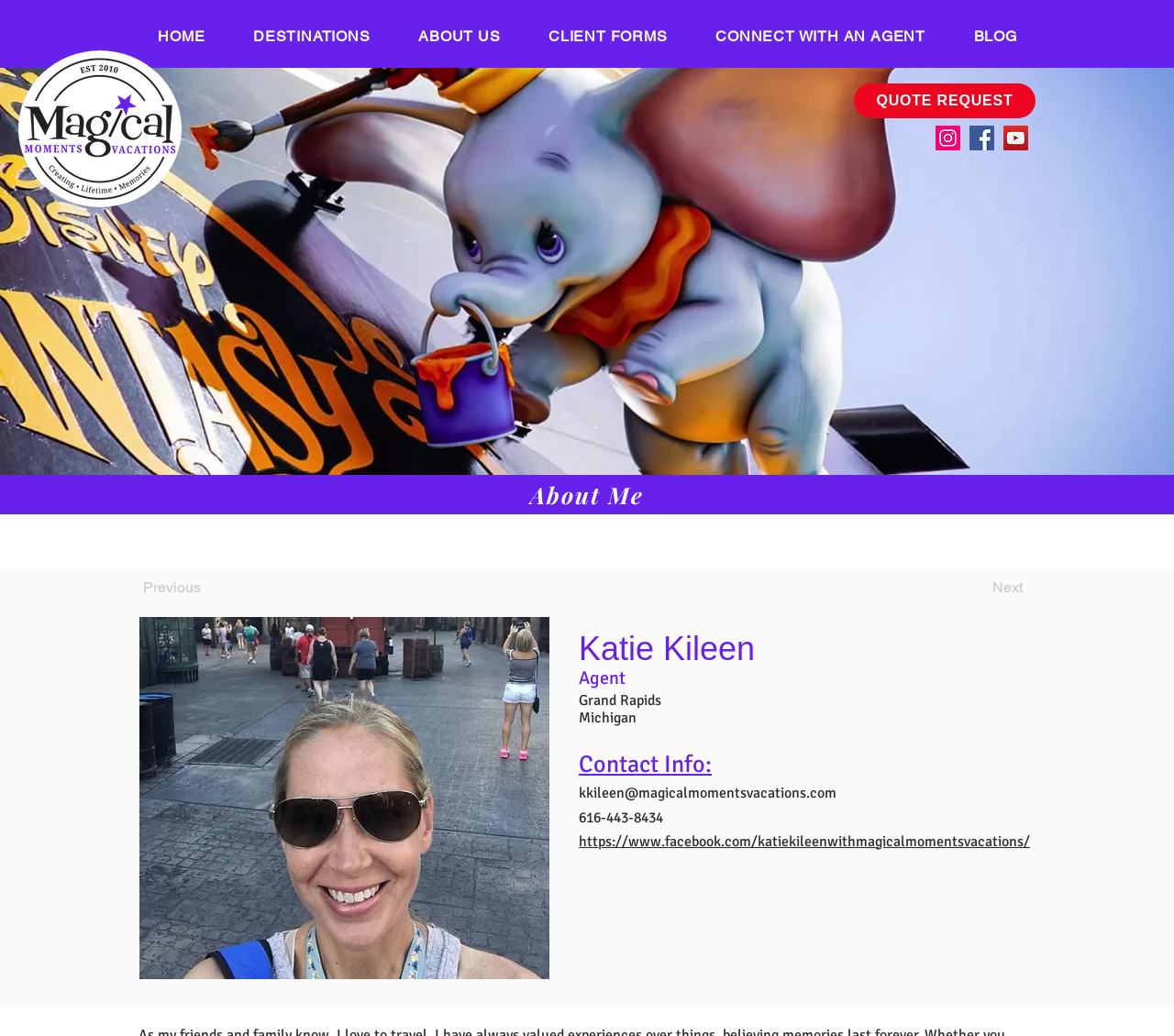Find the bounding box coordinates for the area that must be clicked to perform this action: "Visit the Instagram page".

[0.797, 0.121, 0.818, 0.145]